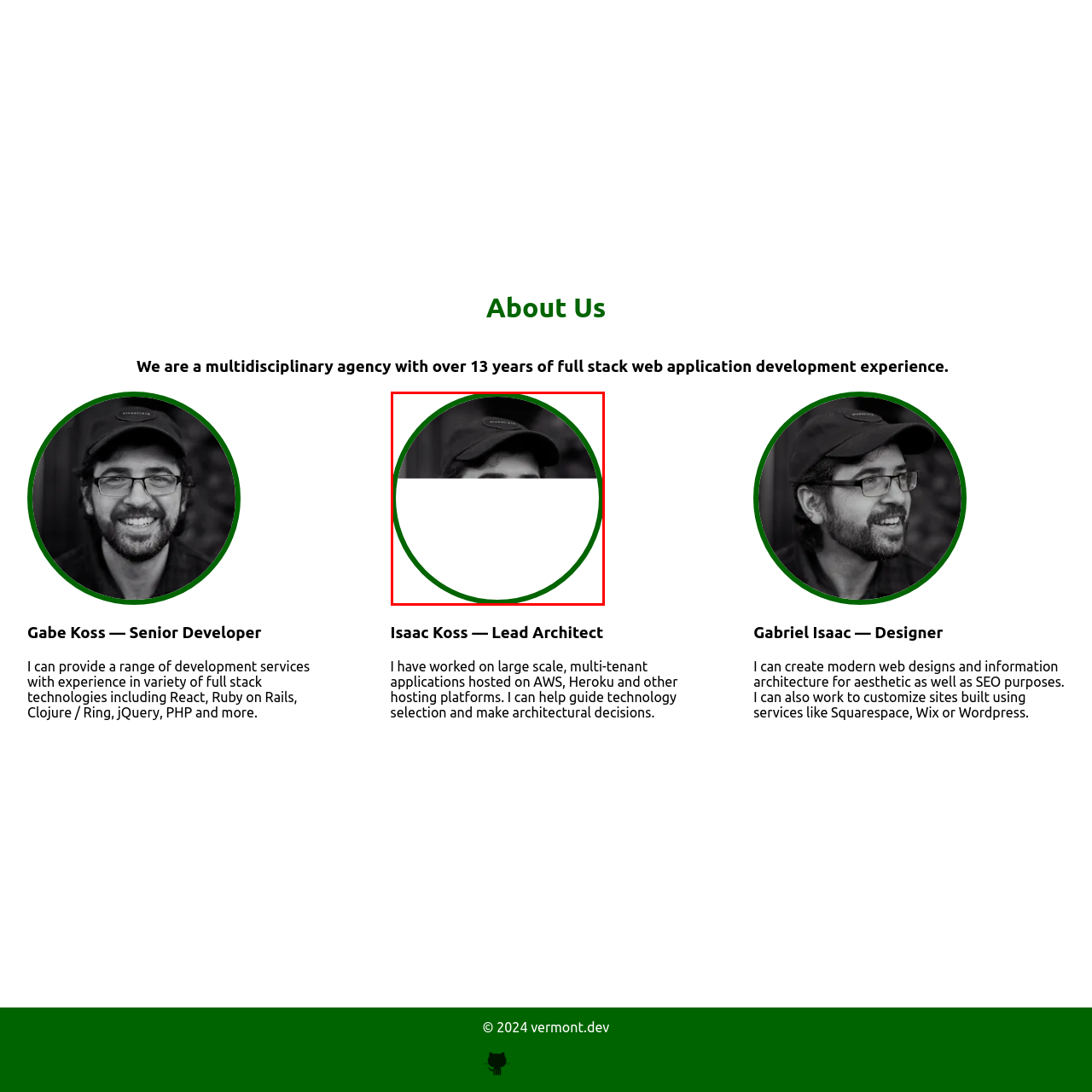Carefully describe the image located within the red boundary.

This image features a portrait of Isaac Koss, a Lead Architect at the agency. He is seen sporting a cap, contributing to a casual yet professional appearance. The design of the image adds to its contemporary vibe, complementing the agency's multidisciplinary focus in web application development. Accompanying this image are details about Isaac's extensive experience in working on large-scale, multi-tenant applications hosted on platforms like AWS and Heroku. He emphasizes his capabilities in guiding technology selection and making architectural decisions, showcasing his expertise in full stack technologies. This presentation underlines the professional background and skills that Isaac brings to the team.